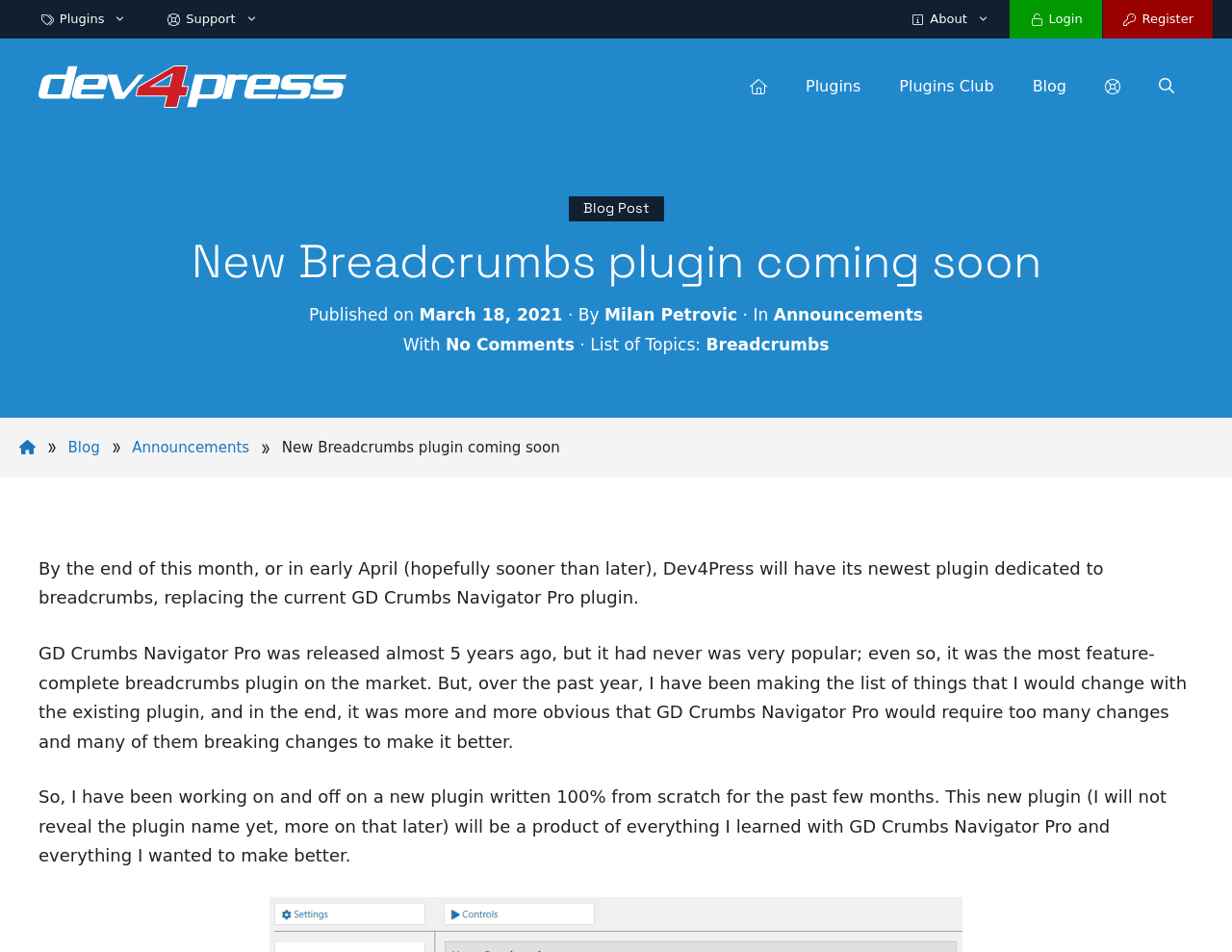Locate the bounding box coordinates of the clickable area needed to fulfill the instruction: "Subscribe to 1-YEAR plan".

None